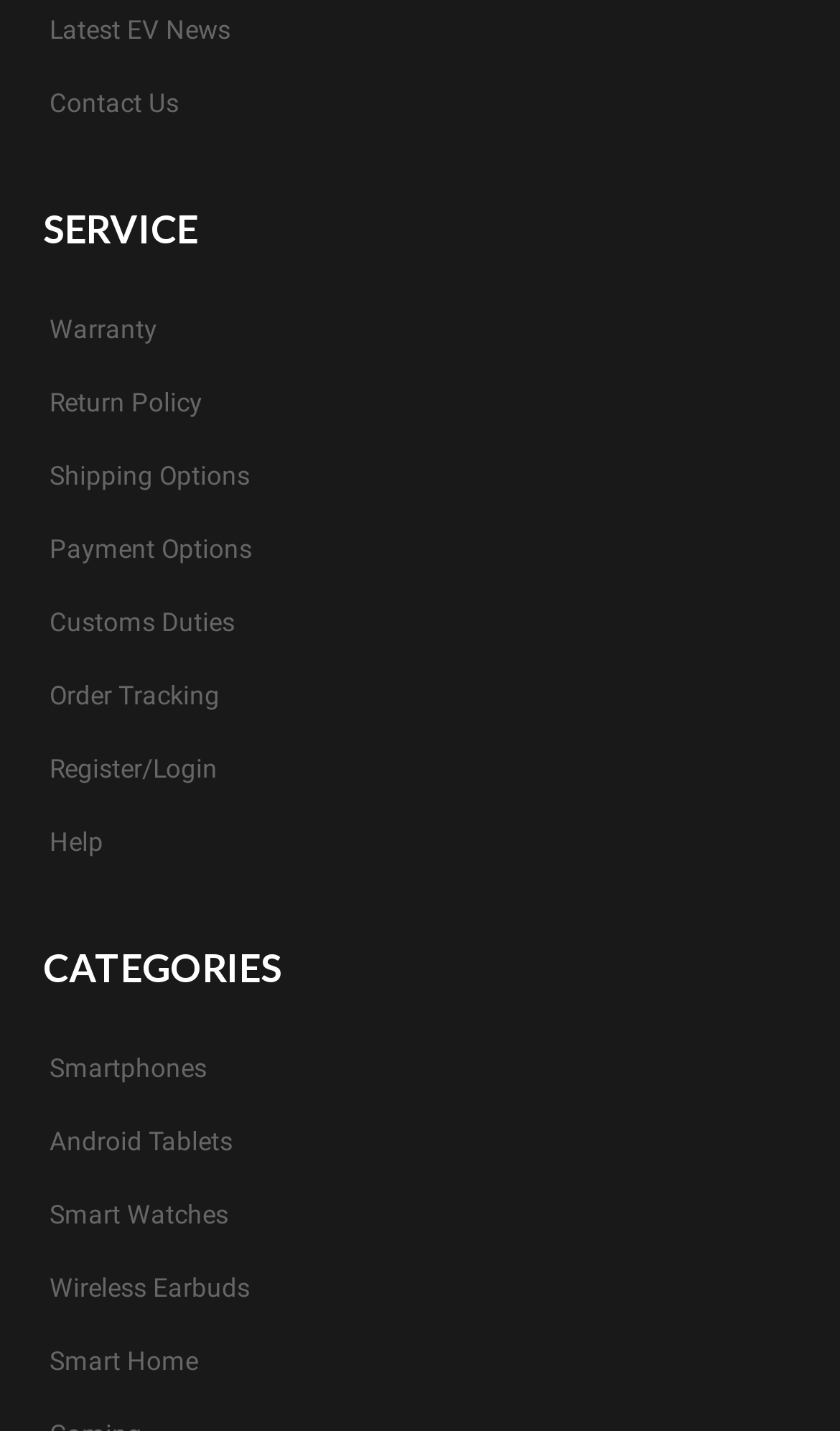What is the last service option?
Please give a detailed answer to the question using the information shown in the image.

I looked at the list of service options and found that the last one is 'Order Tracking', which is a link located at the bottom of the service options list.